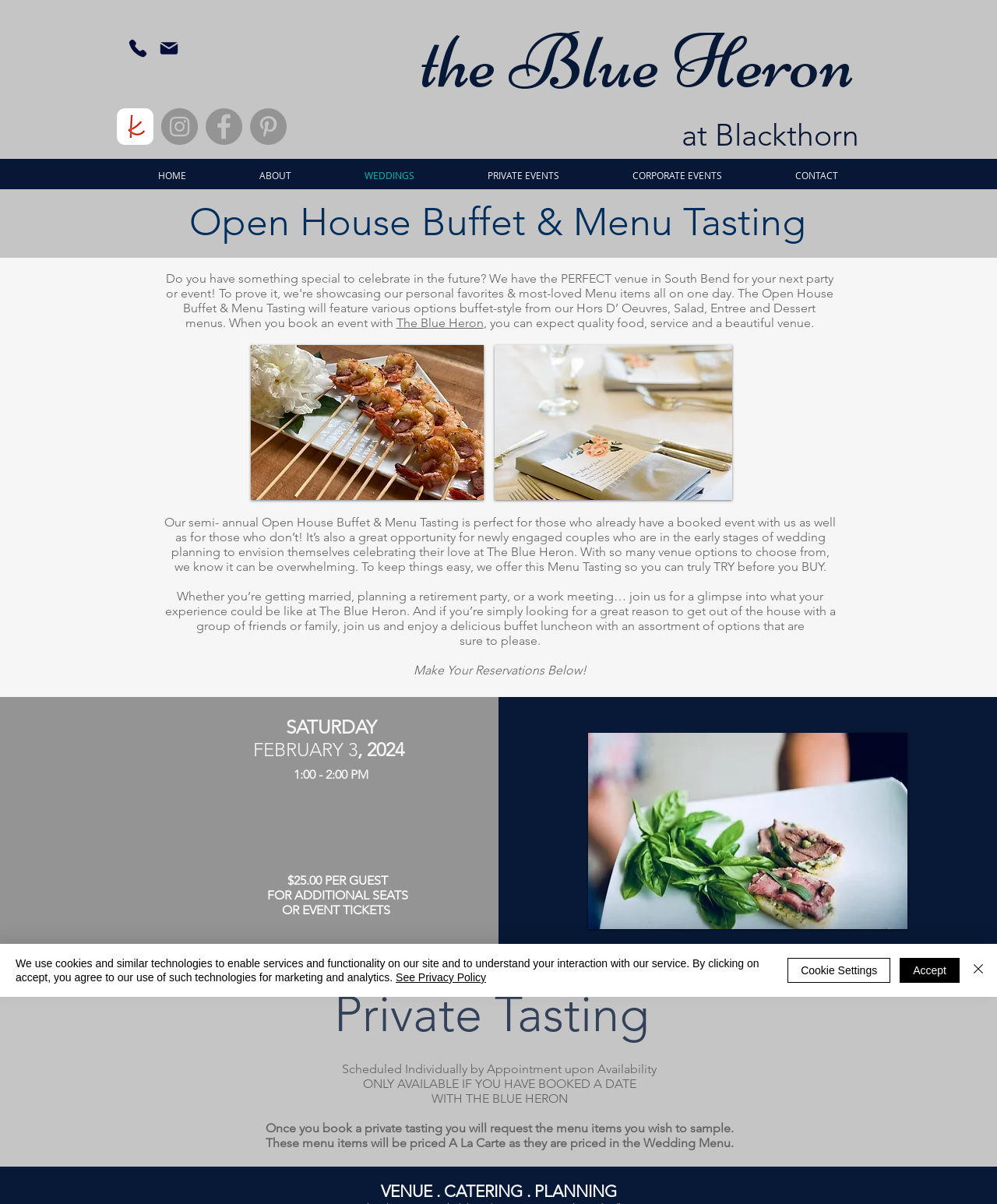What type of events can be held at the venue?
Give a single word or phrase answer based on the content of the image.

Weddings, private events, corporate events